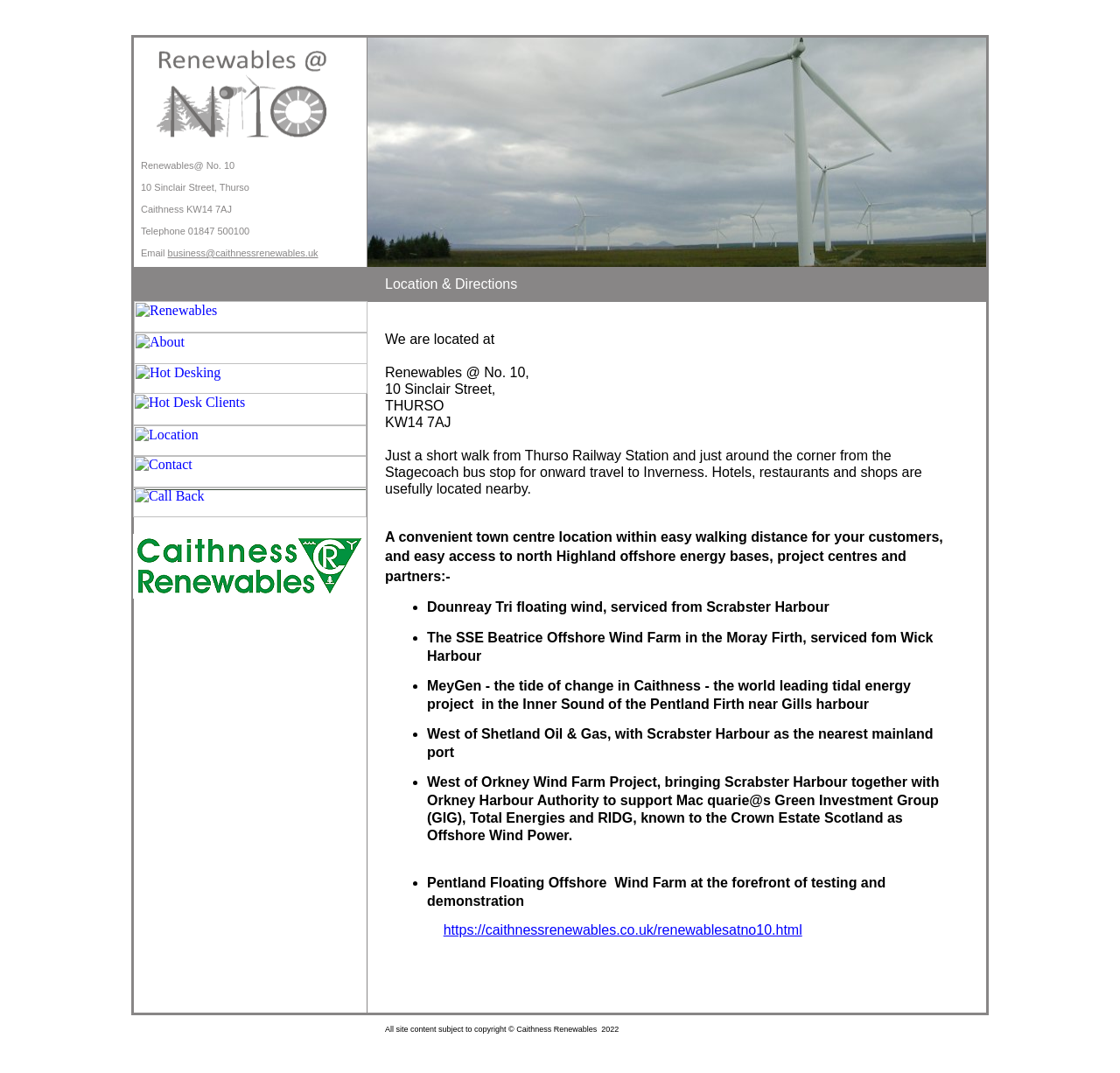What is the purpose of the location of Thurso Business Facilities?
Using the information from the image, answer the question thoroughly.

The webpage mentions that the location is 'within easy walking distance for your customers, and easy access to north Highland offshore energy bases, project centres and partners', which suggests that the purpose of the location is to provide easy access to north Highland offshore energy bases.